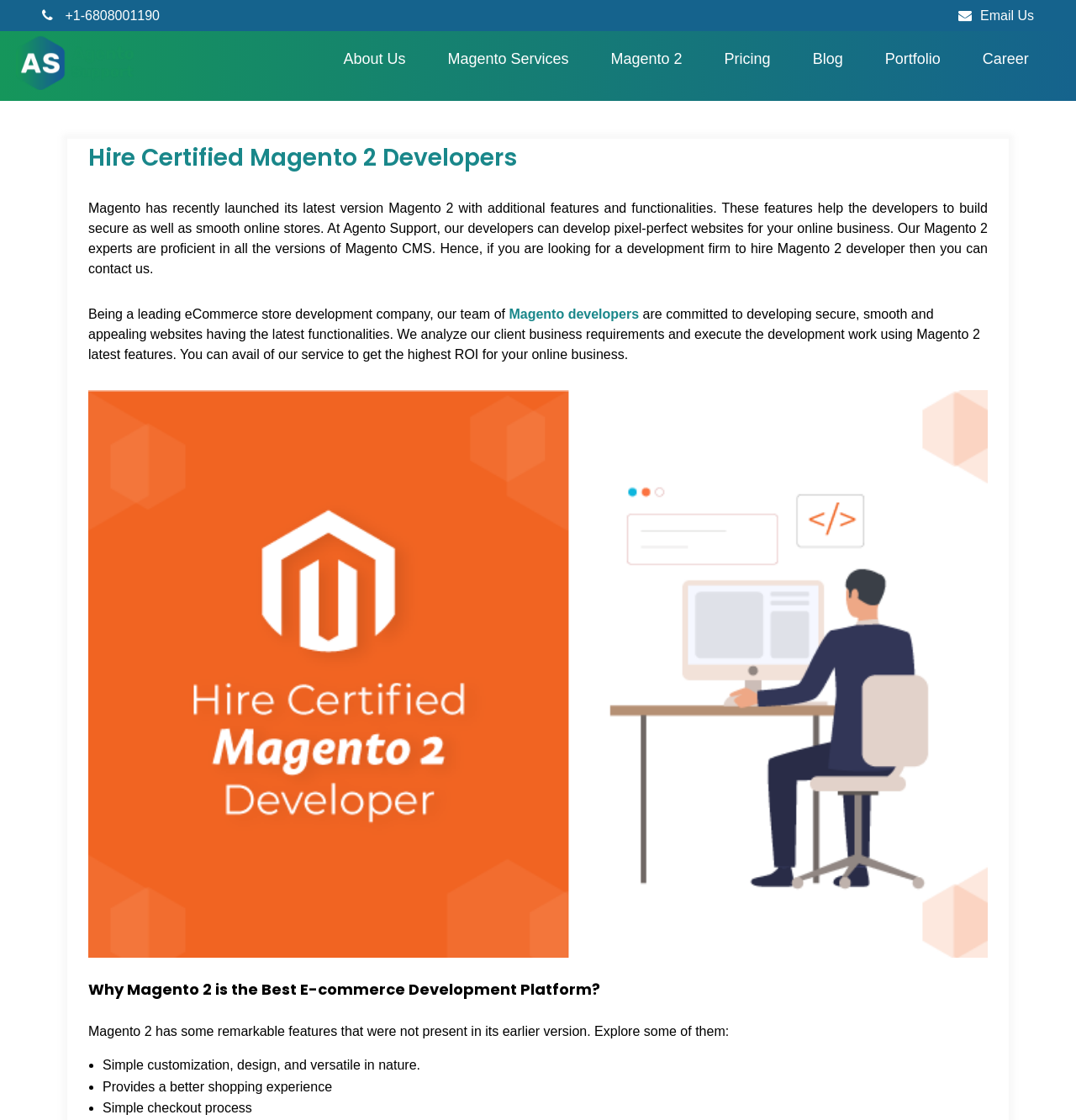Locate the bounding box coordinates of the element I should click to achieve the following instruction: "Forgot my password".

None